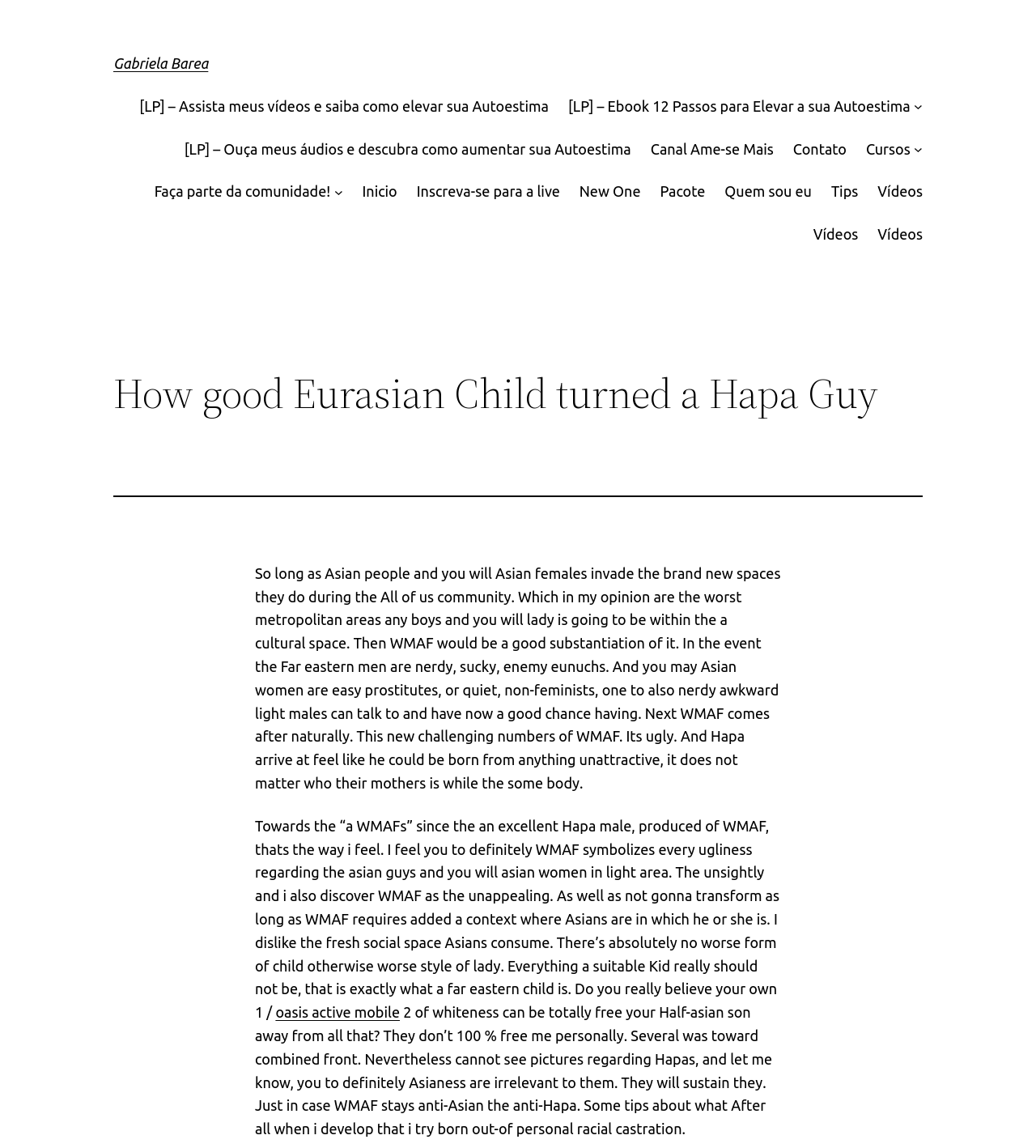Please determine the bounding box coordinates of the section I need to click to accomplish this instruction: "View 'Photographs by Sian Davey that document her daughter Alice, who was born with Down's Syndrome'".

None